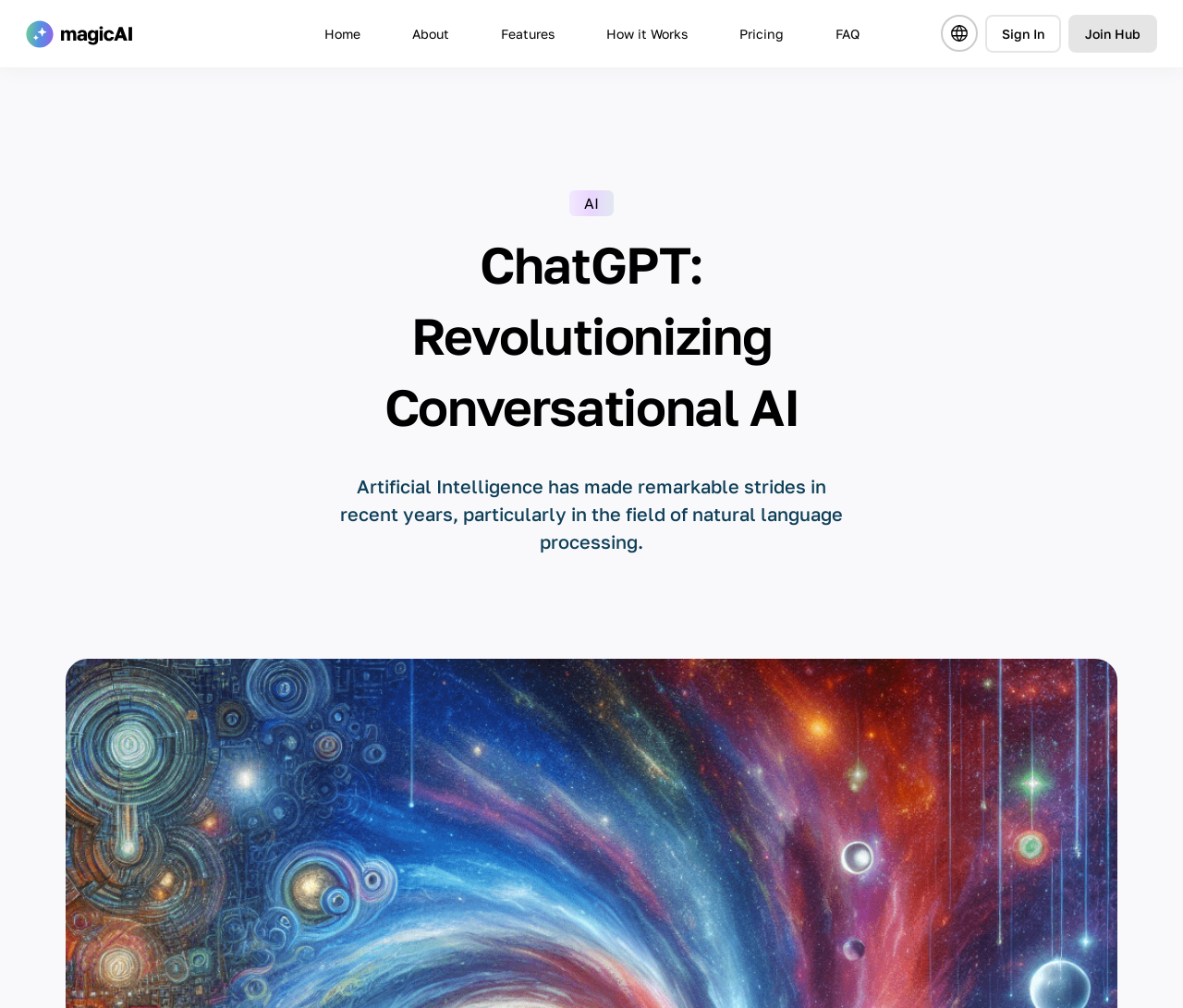Identify the bounding box of the UI component described as: "Home".

[0.274, 0.026, 0.304, 0.041]